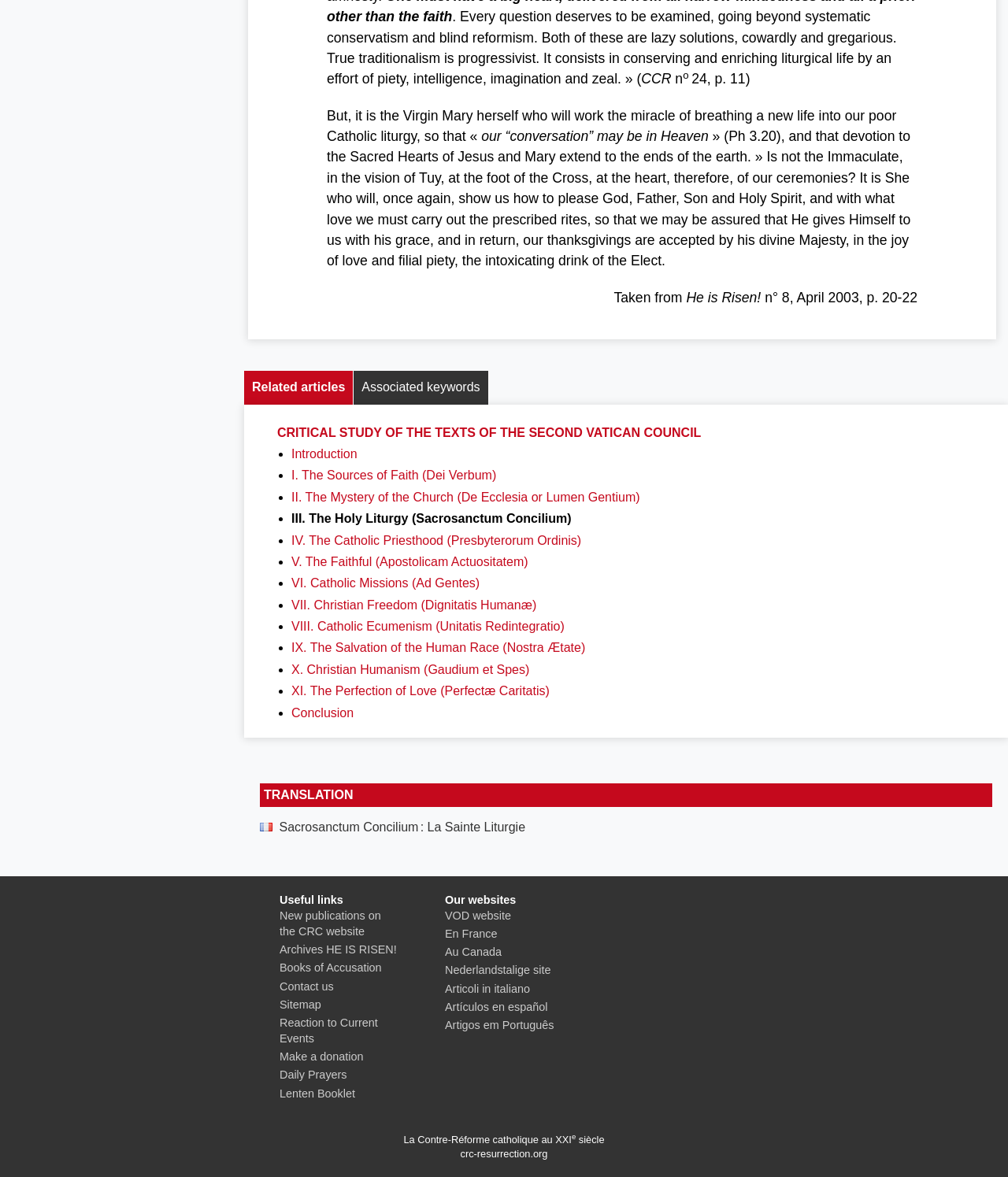Could you locate the bounding box coordinates for the section that should be clicked to accomplish this task: "Explore useful links".

[0.277, 0.758, 0.395, 0.771]